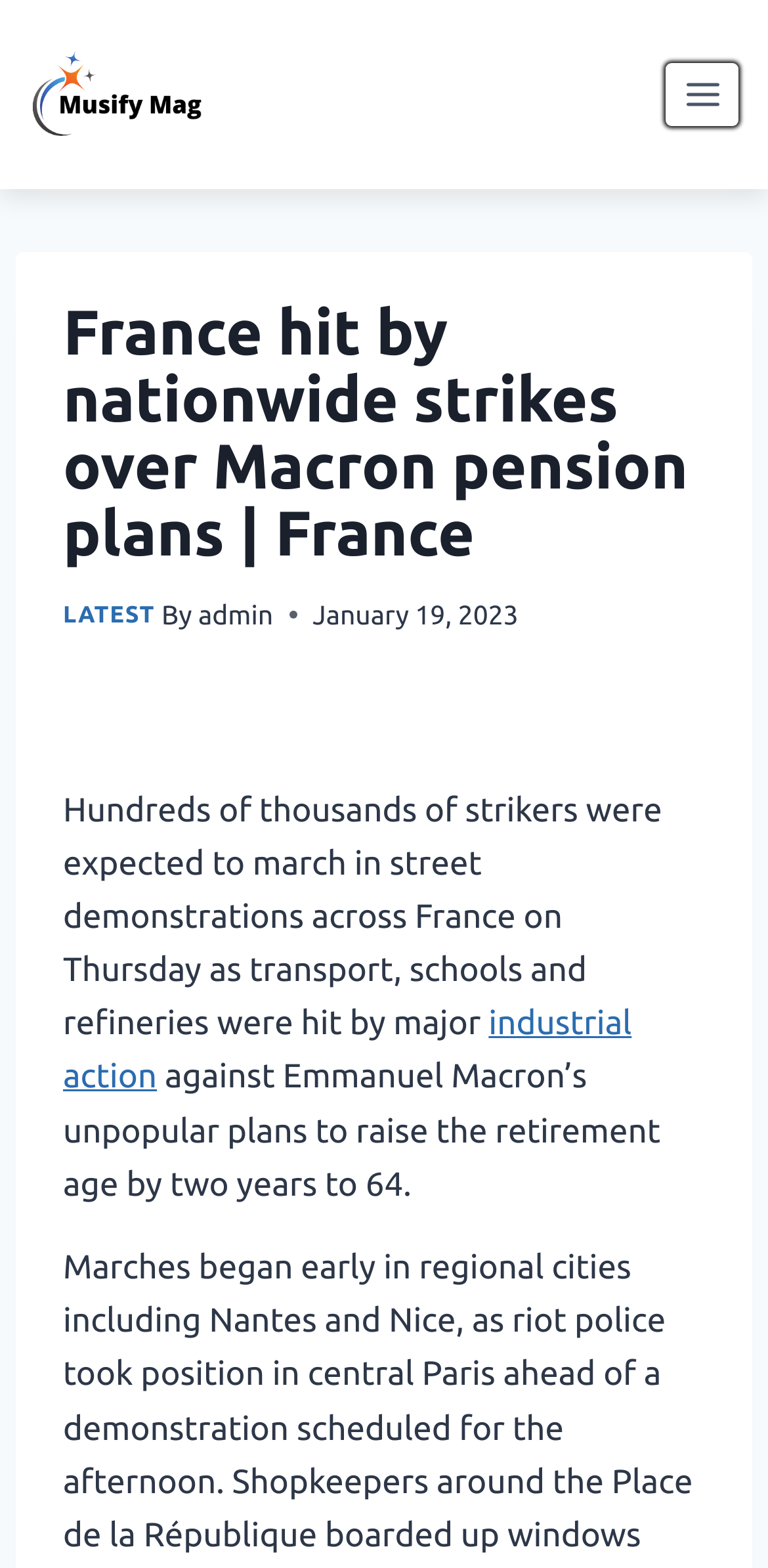Provide the bounding box coordinates of the HTML element described by the text: "Latest". The coordinates should be in the format [left, top, right, bottom] with values between 0 and 1.

[0.082, 0.385, 0.202, 0.401]